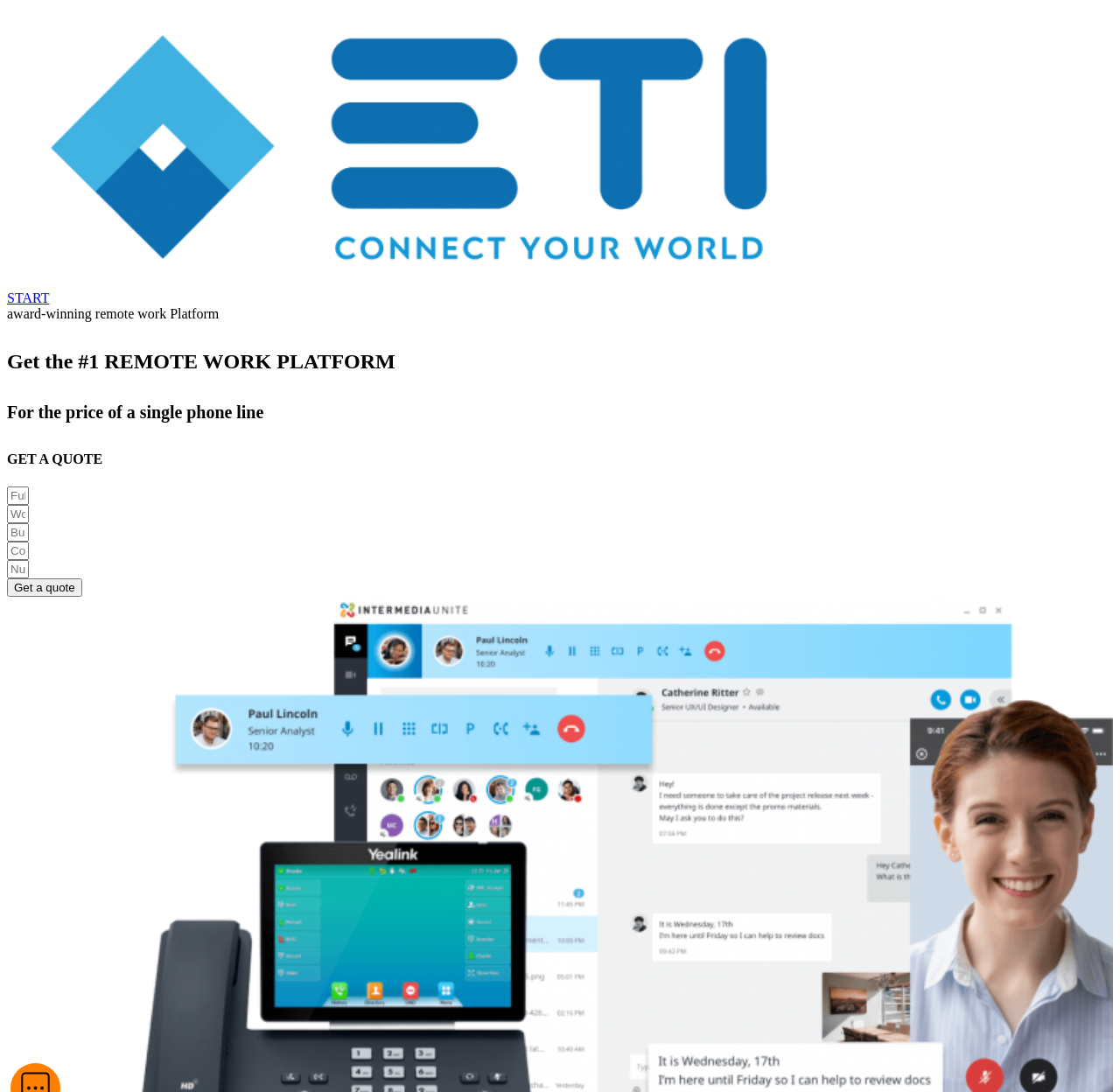What is the purpose of the 'Get a quote' button?
Using the information from the image, give a concise answer in one word or a short phrase.

To get a quote